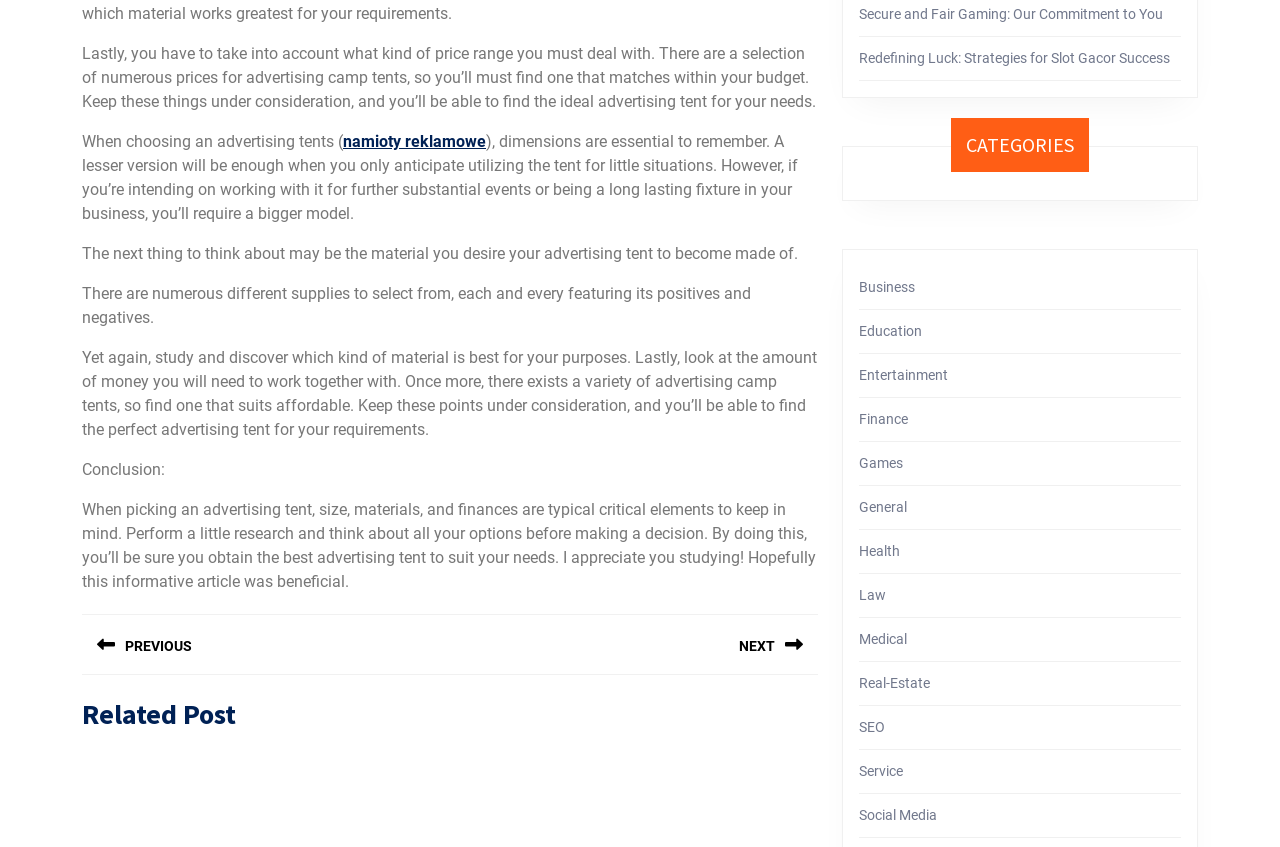Using the format (top-left x, top-left y, bottom-right x, bottom-right y), provide the bounding box coordinates for the described UI element. All values should be floating point numbers between 0 and 1: Real-Estate

[0.671, 0.797, 0.727, 0.816]